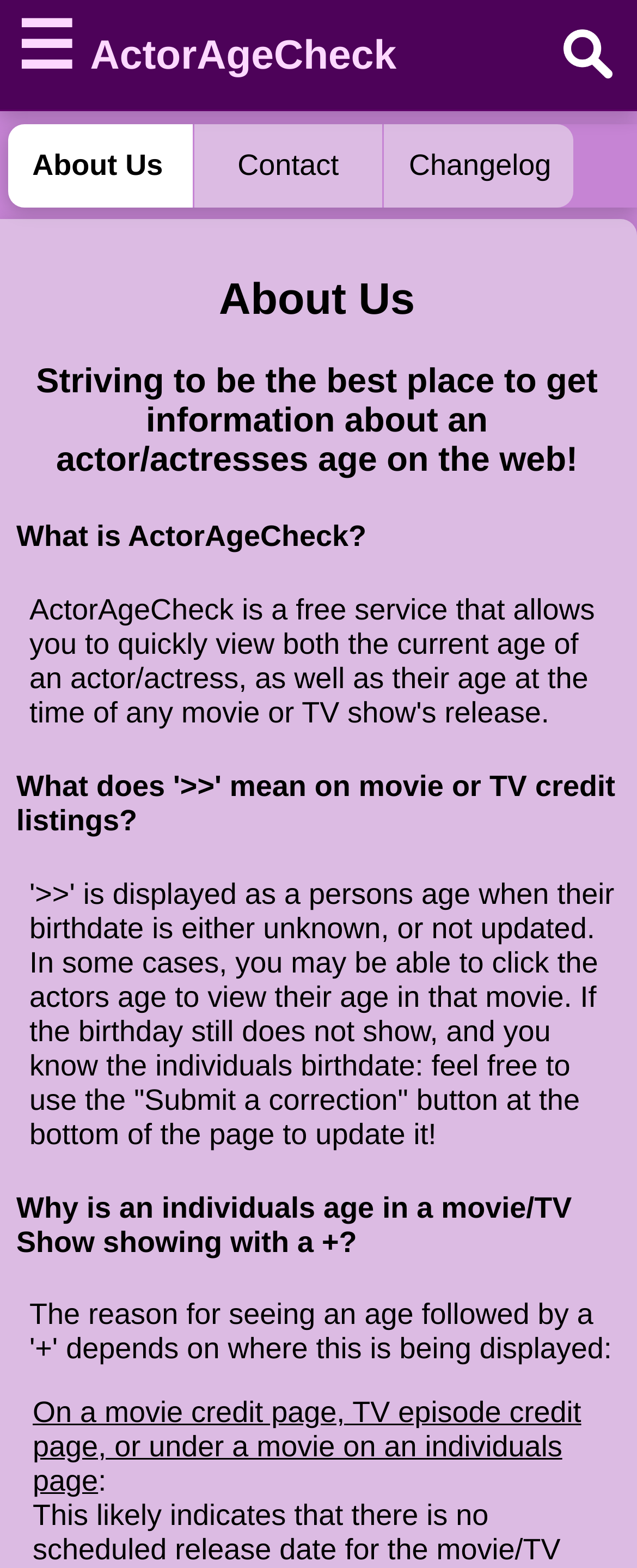What is the purpose of ActorAgeCheck?
Please answer the question as detailed as possible based on the image.

Based on the heading 'Striving to be the best place to get information about an actor/actresses age on the web!' and the overall structure of the webpage, it can be inferred that the purpose of ActorAgeCheck is to provide information about an actor's age.